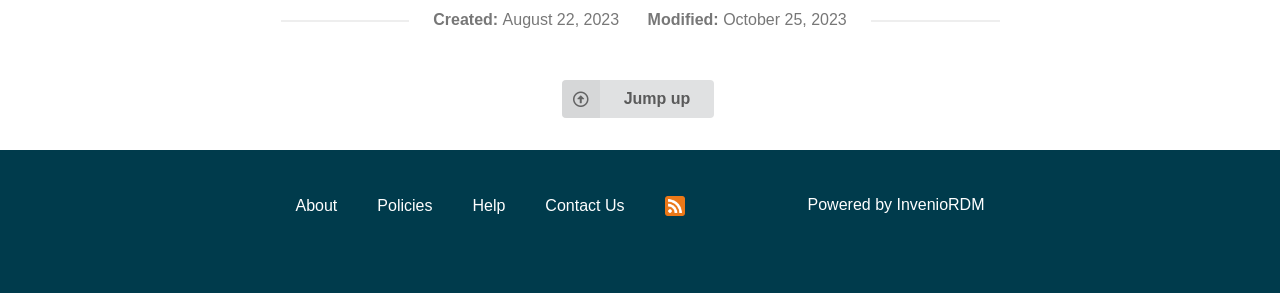Locate the bounding box coordinates of the area to click to fulfill this instruction: "Learn about the website". The bounding box should be presented as four float numbers between 0 and 1, in the order [left, top, right, bottom].

[0.219, 0.63, 0.275, 0.774]